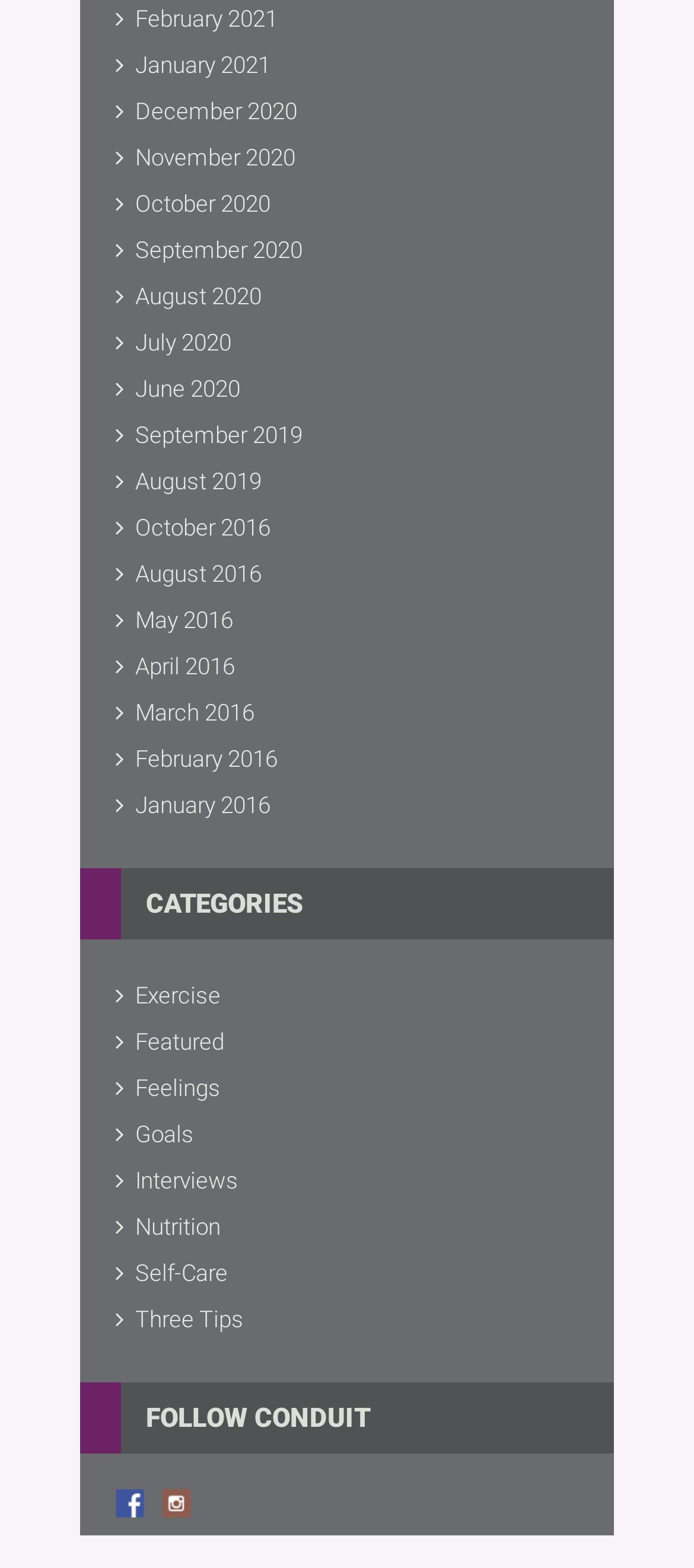Please provide a one-word or short phrase answer to the question:
How many social media platforms are listed under 'FOLLOW CONDUIT'?

2